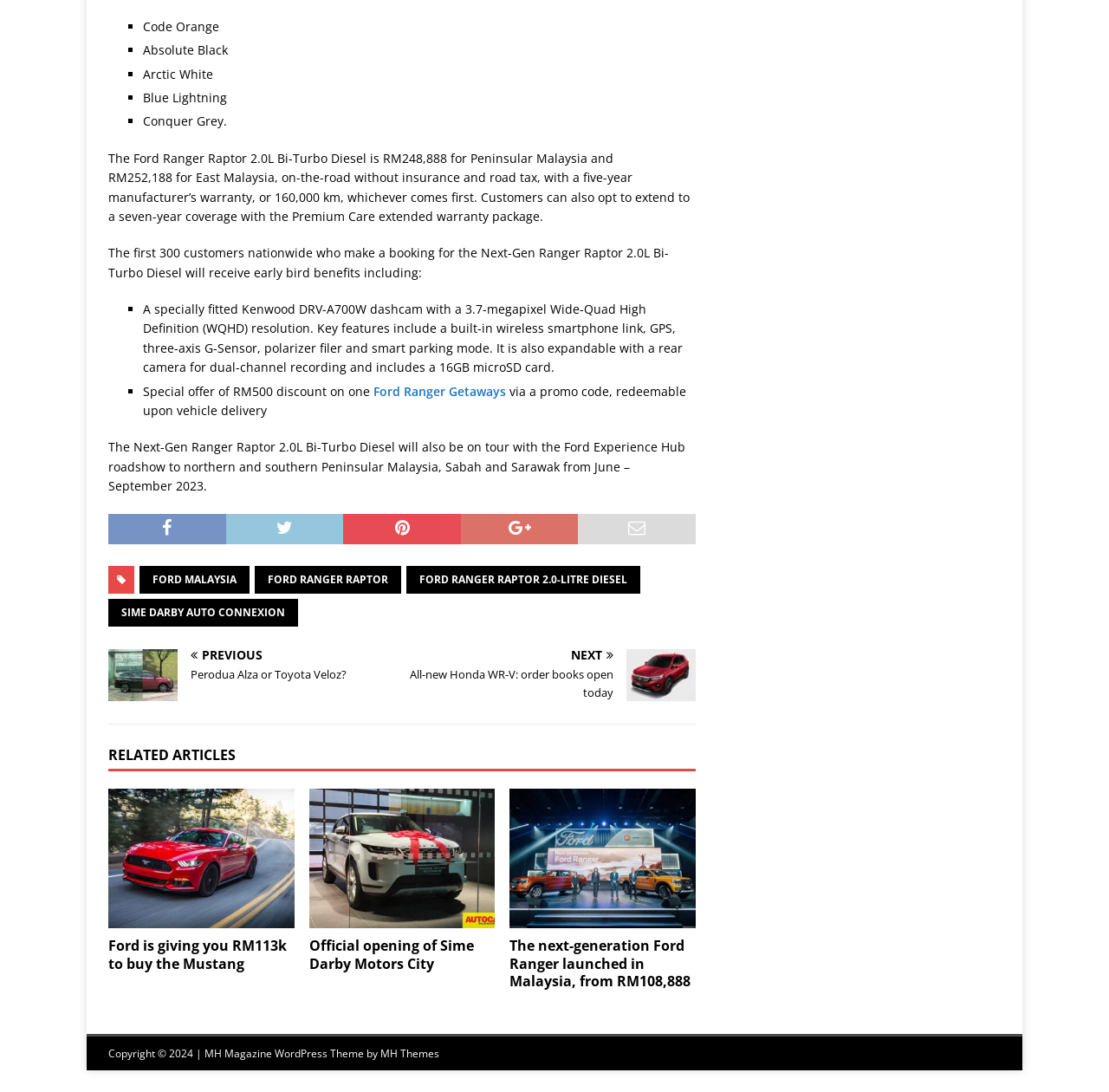Determine the bounding box coordinates of the clickable region to execute the instruction: "Go to 'SIME DARBY AUTO CONNEXION'". The coordinates should be four float numbers between 0 and 1, denoted as [left, top, right, bottom].

[0.098, 0.549, 0.269, 0.574]